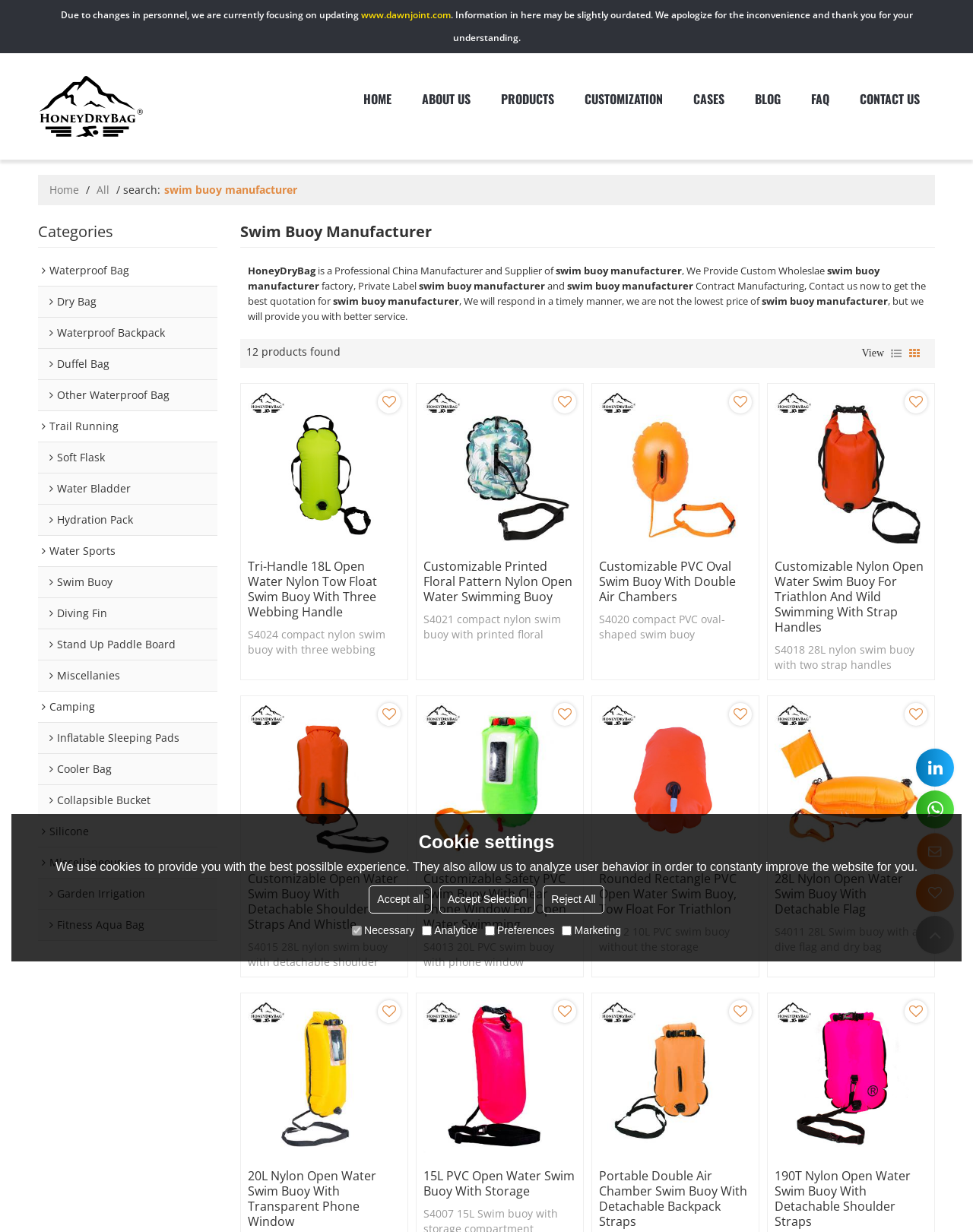Based on the element description title="Hangzhou Dawnjoint B&T Co. Ltd.", identify the bounding box coordinates for the UI element. The coordinates should be in the format (top-left x, top-left y, bottom-right x, bottom-right y) and within the 0 to 1 range.

[0.039, 0.056, 0.148, 0.117]